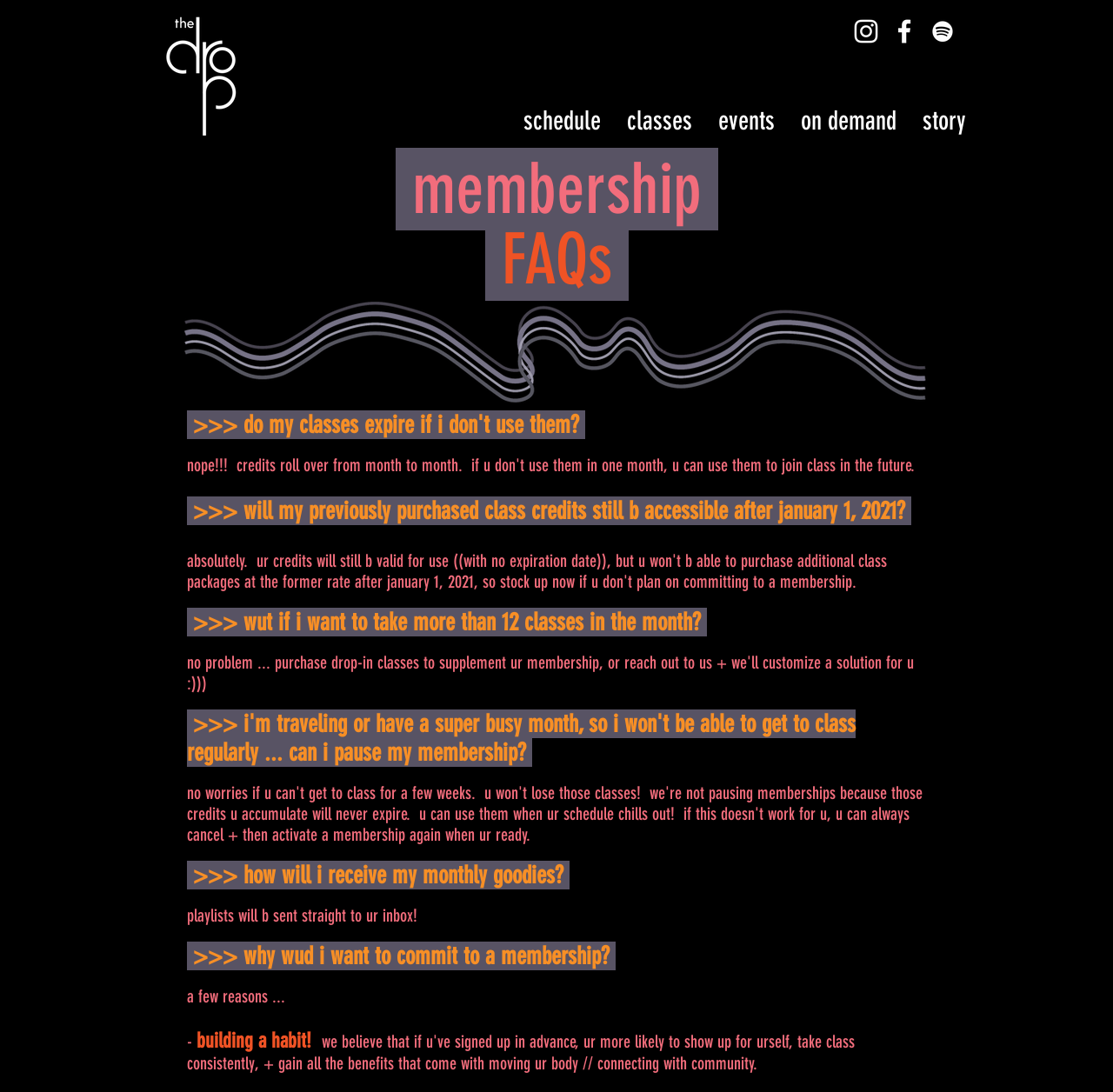How many social media links are present?
Please give a detailed and elaborate answer to the question.

I counted the number of link elements under the 'Social Bar' list, which are Instagram, Facebook, and Spotify, totaling 3 social media links.